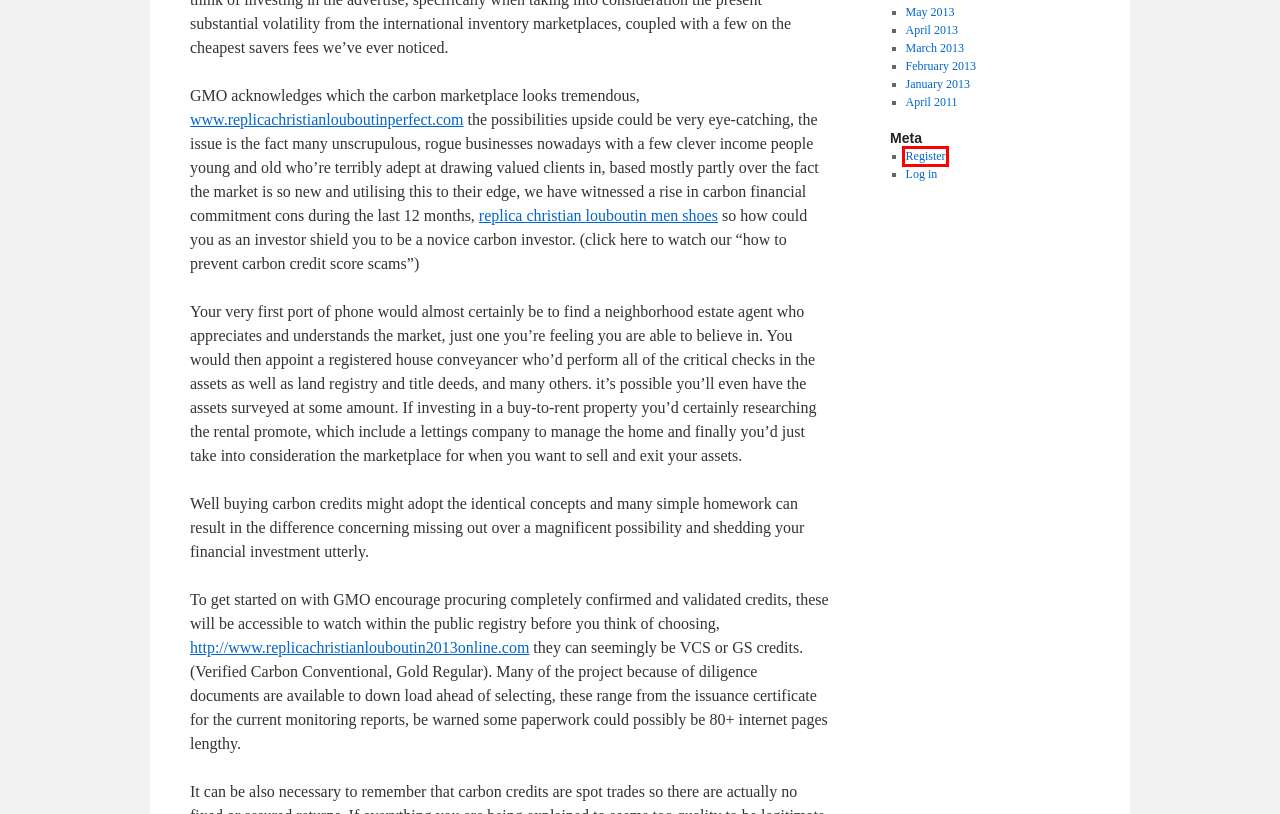Look at the screenshot of a webpage, where a red bounding box highlights an element. Select the best description that matches the new webpage after clicking the highlighted element. Here are the candidates:
A. April | 2013 | Pfötchen-Tour Gästeforum
B. May | 2013 | Pfötchen-Tour Gästeforum
C. March | 2013 | Pfötchen-Tour Gästeforum
D. February | 2013 | Pfötchen-Tour Gästeforum
E. Registration Form ‹ Pfötchen-Tour Gästeforum — WordPress
F. Log In ‹ Pfötchen-Tour Gästeforum — WordPress
G. April | 2011 | Pfötchen-Tour Gästeforum
H. January | 2013 | Pfötchen-Tour Gästeforum

E